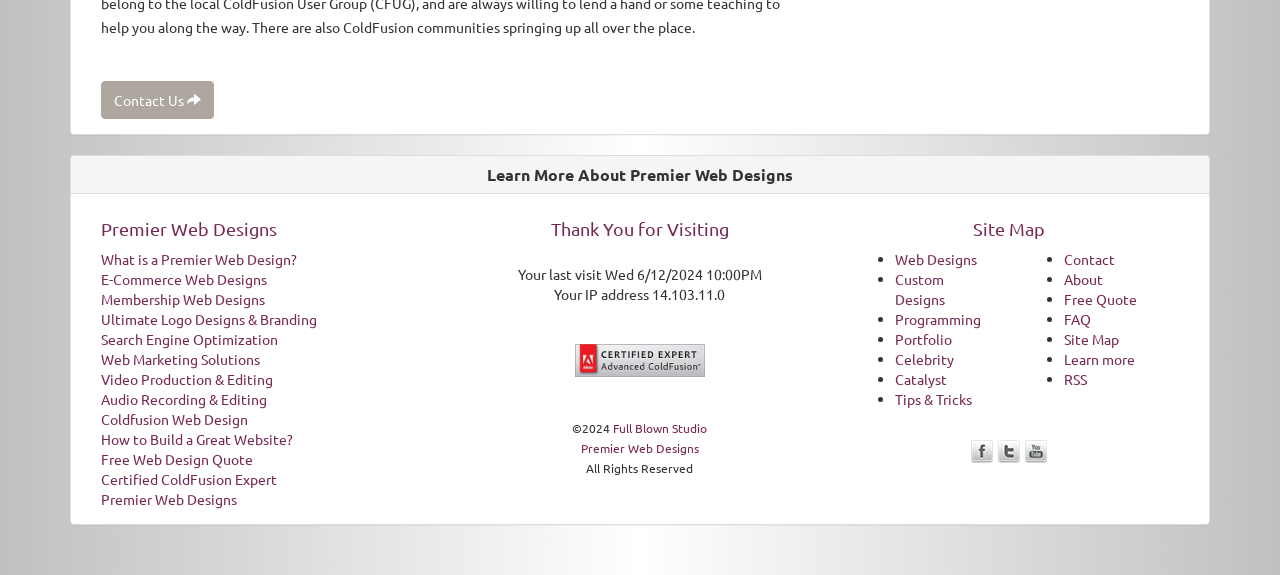Mark the bounding box of the element that matches the following description: "title="FBS on Twitter"".

[0.779, 0.779, 0.798, 0.811]